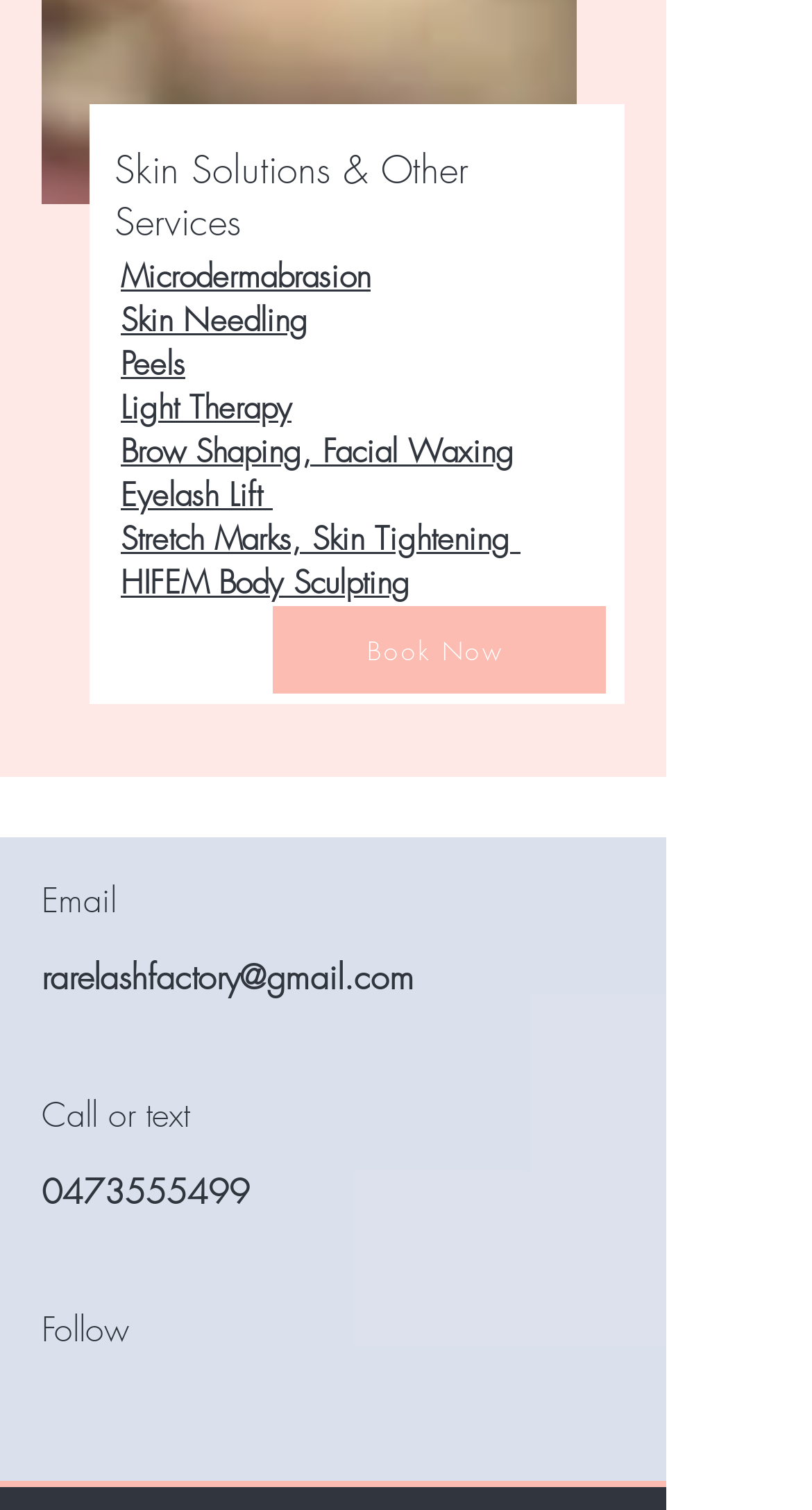What services are offered by this skin solutions provider?
Please analyze the image and answer the question with as much detail as possible.

Based on the links provided on the webpage, it appears that this skin solutions provider offers various services such as Microdermabrasion, Skin Needling, Peels, Light Therapy, Brow Shaping, Facial Waxing, Eyelash Lift, Stretch Marks, Skin Tightening, and HIFEM Body Sculpting.